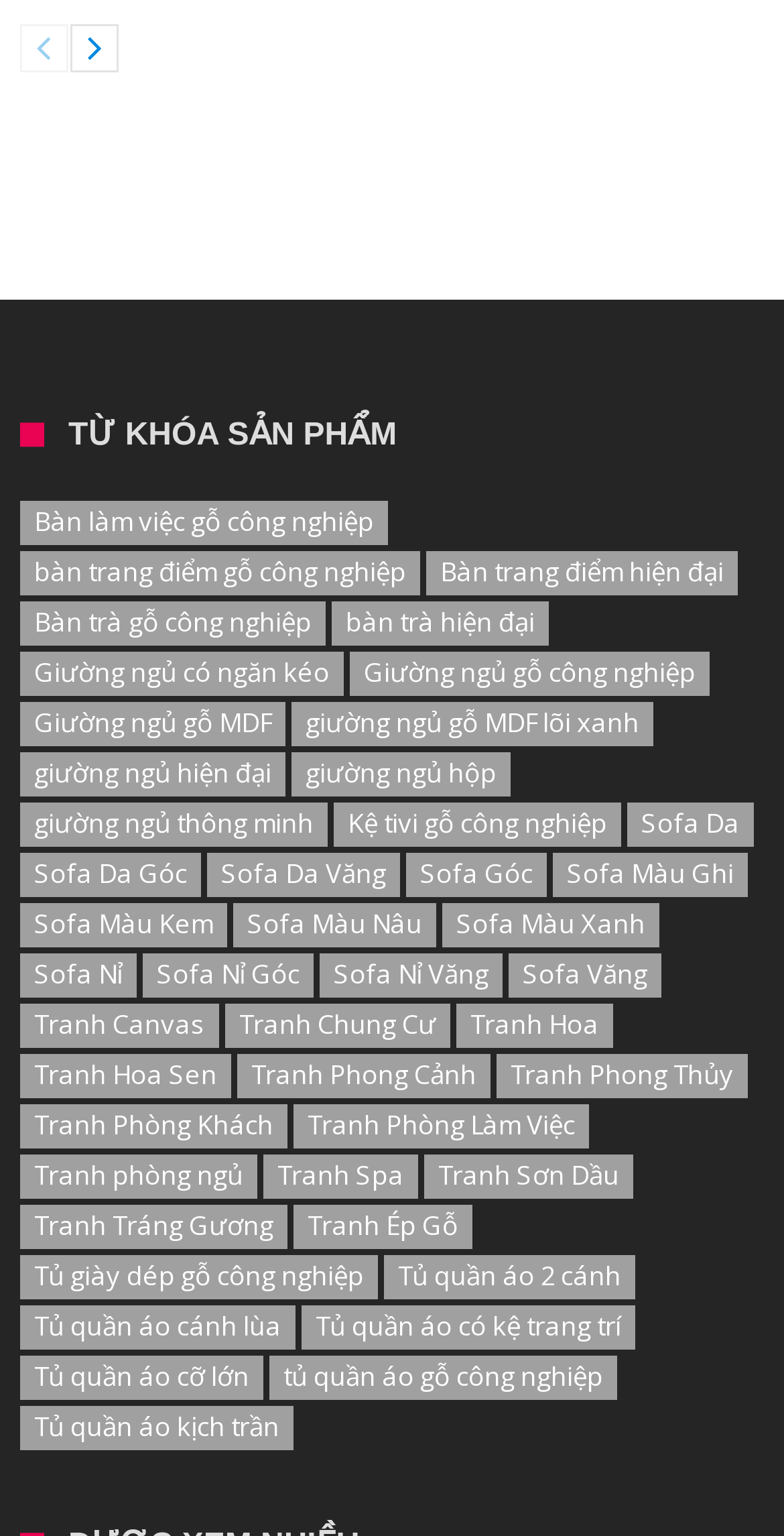Please find the bounding box coordinates (top-left x, top-left y, bottom-right x, bottom-right y) in the screenshot for the UI element described as follows: Tranh Phòng Khách

[0.026, 0.719, 0.367, 0.748]